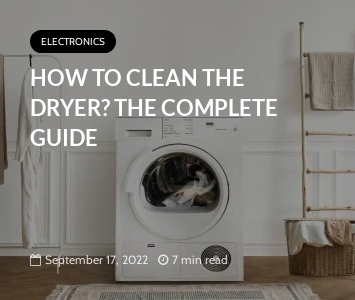Provide a rich and detailed narrative of the image.

This image features a modern laundry room showcasing a washing dryer alongside soft textiles and a warm, inviting decor. Prominently displayed in bold, white lettering is the title "HOW TO CLEAN THE DRYER? THE COMPLETE GUIDE," emphasizing the focus of the content. Above the title, labeled "ELECTRONICS," the image situates the article within the context of appliance maintenance. Below the title, the publication date, "September 17, 2022," indicates when the guide was released, and the note "7 min read" suggests the estimated time required to review the material. The overall aesthetic blends functionality with home comfort, perfect for readers seeking practical advice on maintaining their appliances.